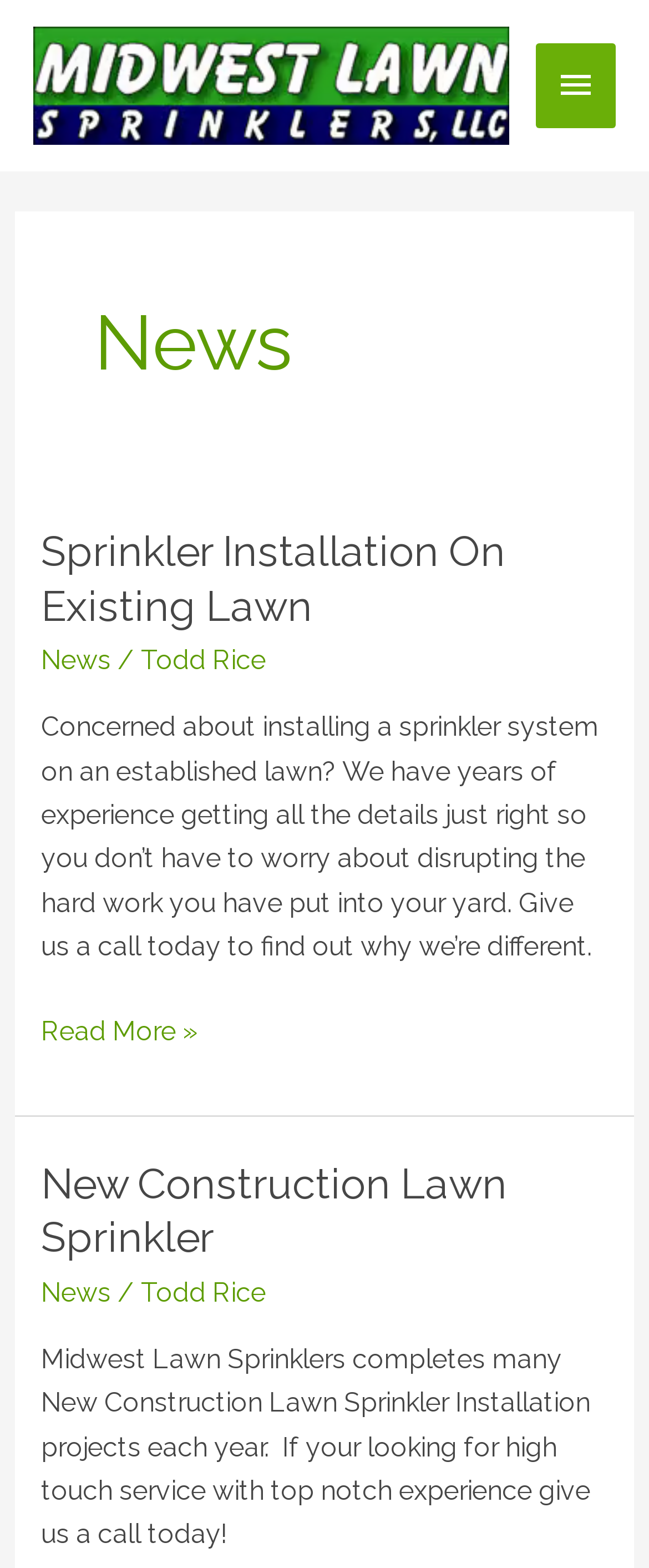Determine the bounding box coordinates of the clickable region to execute the instruction: "View the 'New Construction Lawn Sprinkler' article". The coordinates should be four float numbers between 0 and 1, denoted as [left, top, right, bottom].

[0.063, 0.739, 0.781, 0.805]